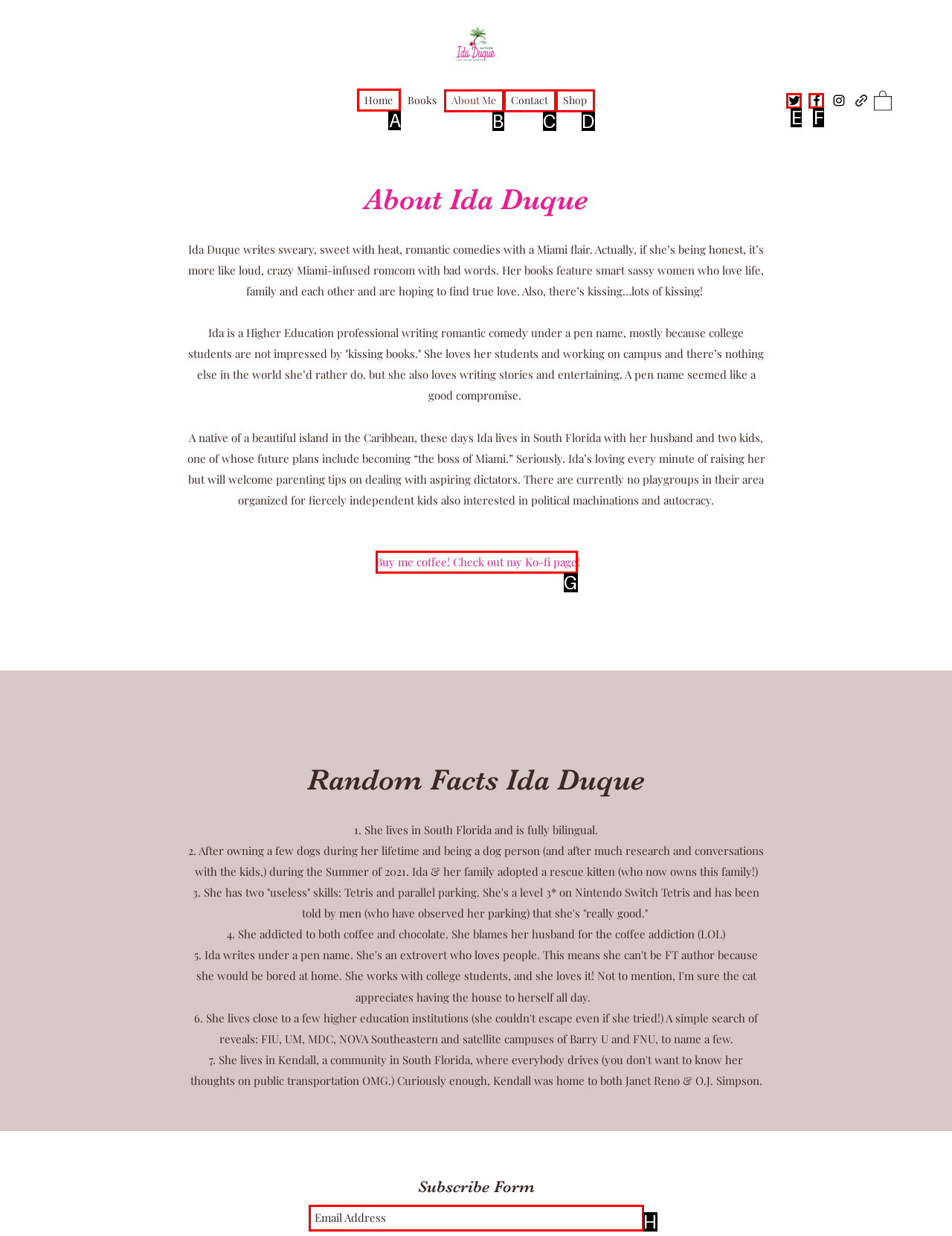Identify the letter of the UI element you should interact with to perform the task: Get in touch
Reply with the appropriate letter of the option.

None